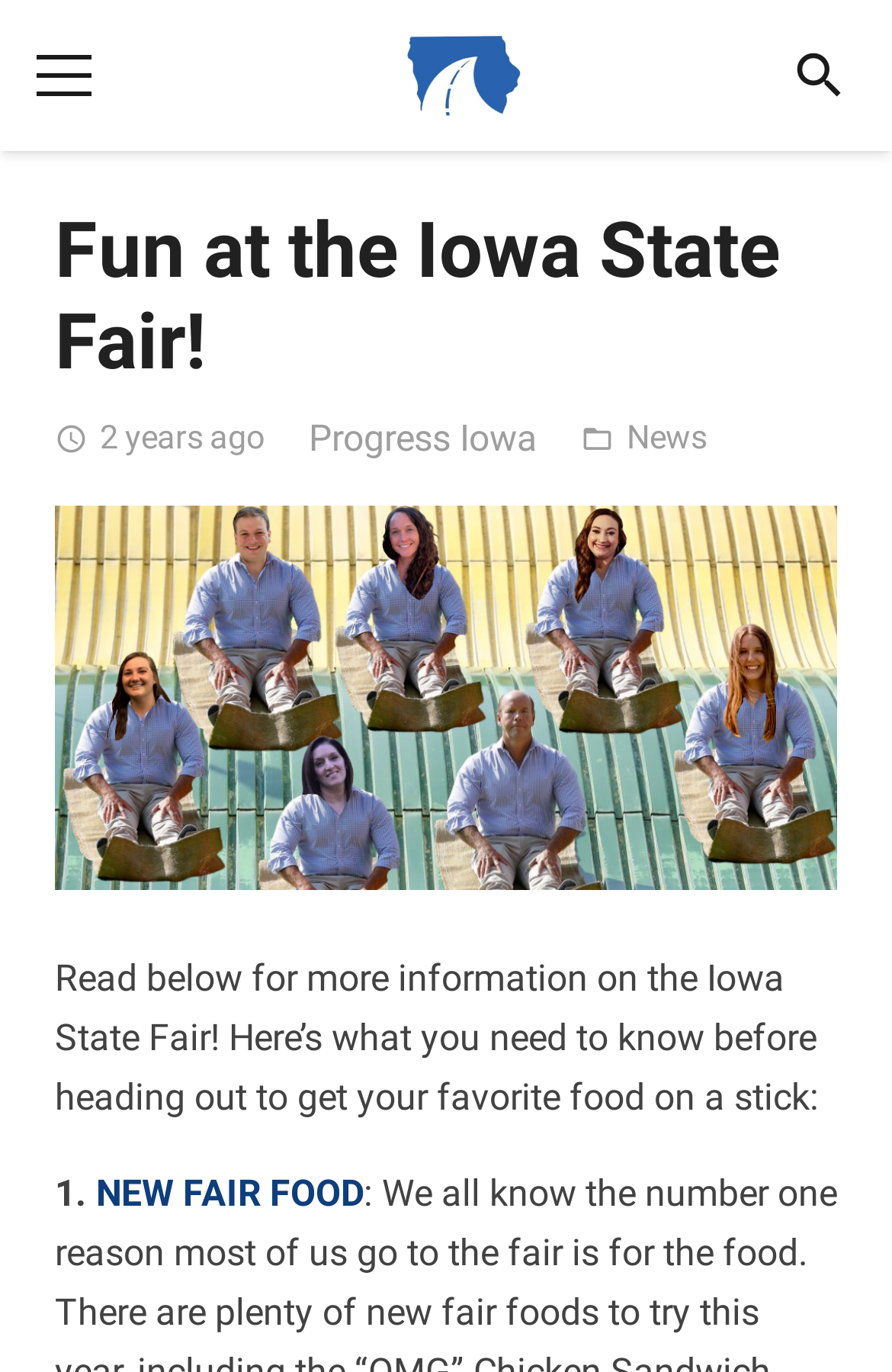What is the name of the website?
Identify the answer in the screenshot and reply with a single word or phrase.

Progress Iowa